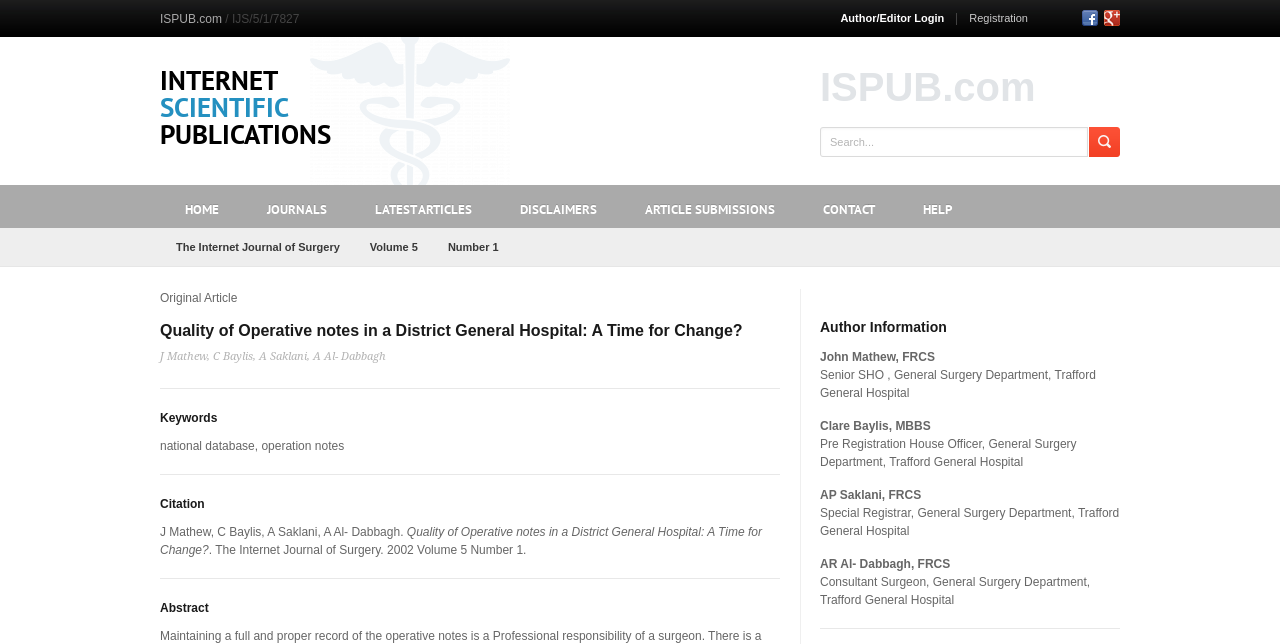Please provide the bounding box coordinates for the element that needs to be clicked to perform the following instruction: "Read the article 'Quality of Operative notes in a District General Hospital: A Time for Change?'". The coordinates should be given as four float numbers between 0 and 1, i.e., [left, top, right, bottom].

[0.125, 0.5, 0.58, 0.526]